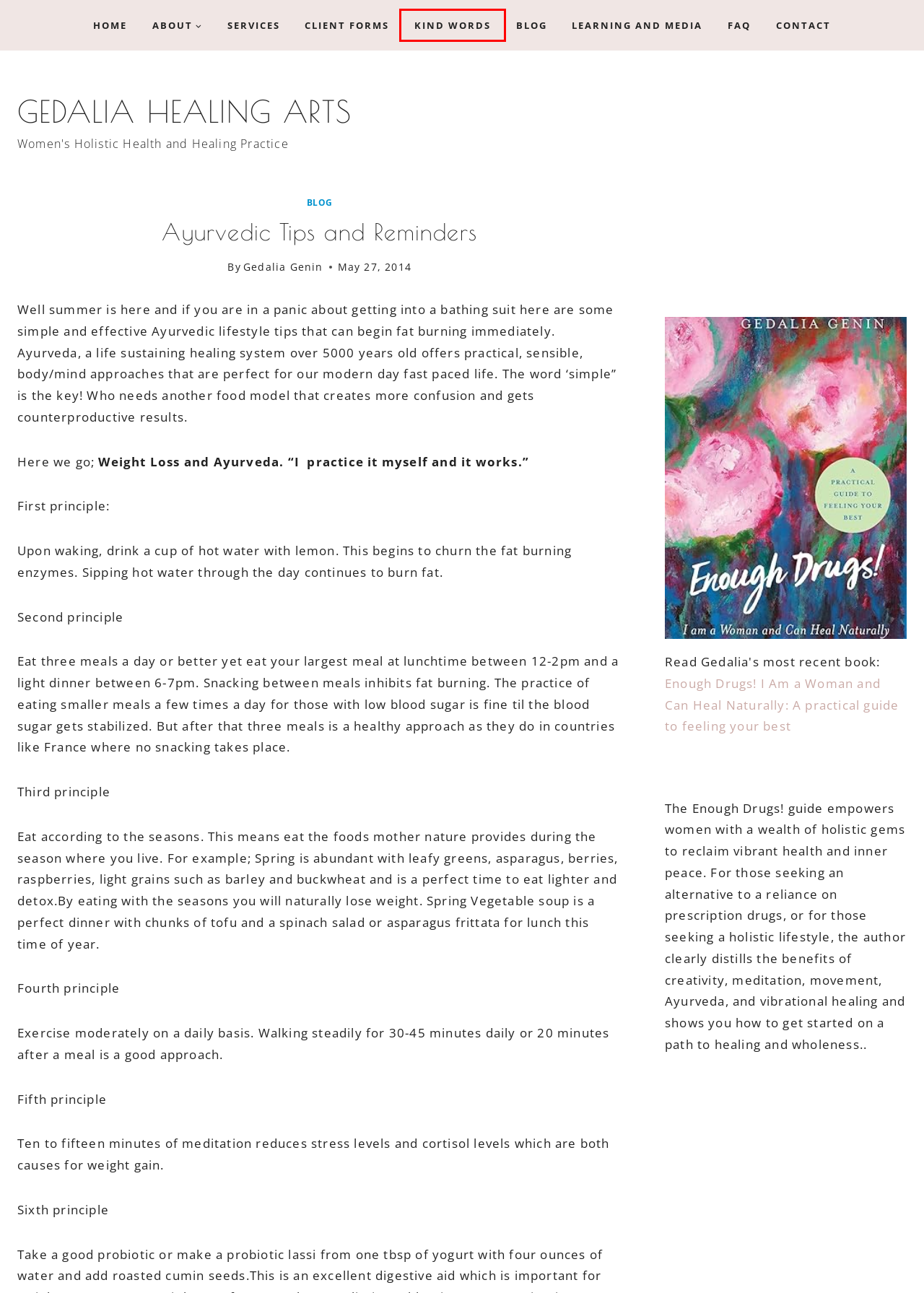A screenshot of a webpage is provided, featuring a red bounding box around a specific UI element. Identify the webpage description that most accurately reflects the new webpage after interacting with the selected element. Here are the candidates:
A. Press | Holistic Energy Healing Ayurveda  Atlanta
B. Home - GEDALIA HEALING ARTS
C. FAQ - GEDALIA HEALING ARTS
D. Blog Archives - GEDALIA HEALING ARTS
E. Services |  Holistic Energy Healer Ayurveda Atlanta
F. About - GEDALIA HEALING ARTS
G. Amazon.com
H. Testimonials-Holistic Energy Healer, Ayurveda Atlanta, GA.

H